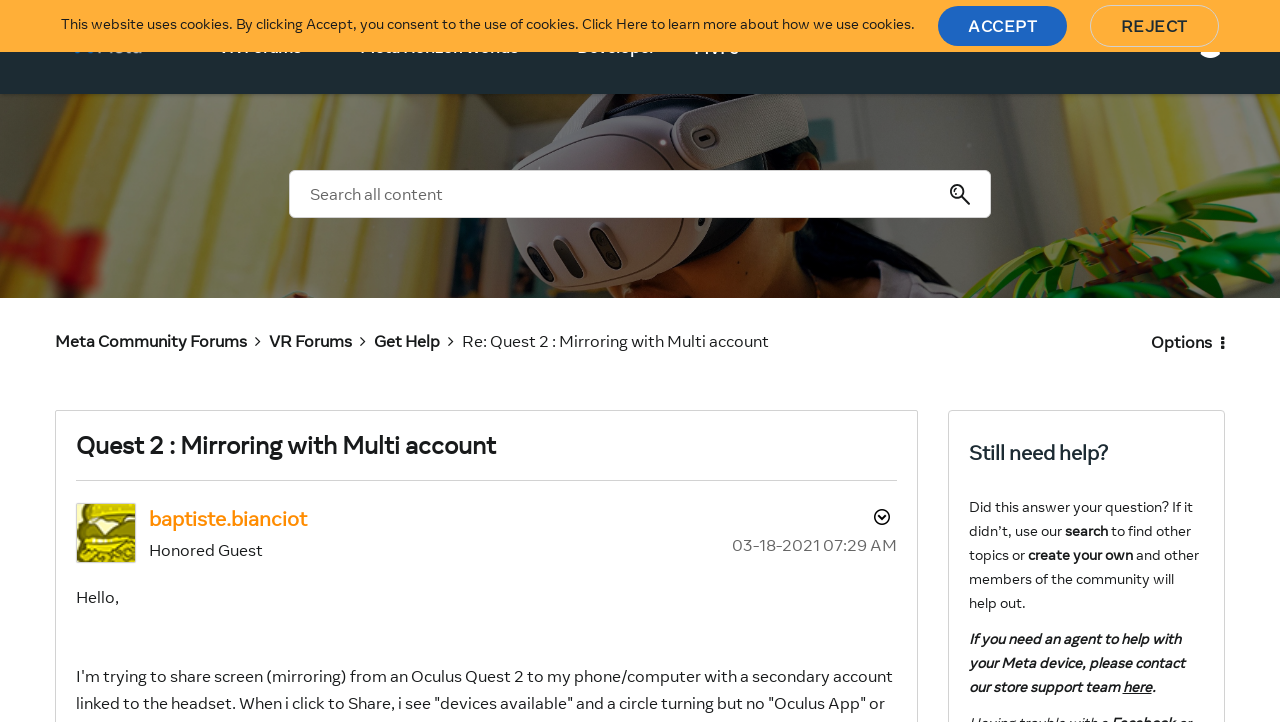What is the time of the post?
Please analyze the image and answer the question with as much detail as possible.

I found the answer by looking at the time displayed next to the date of the post, which is '03-18-2021'.